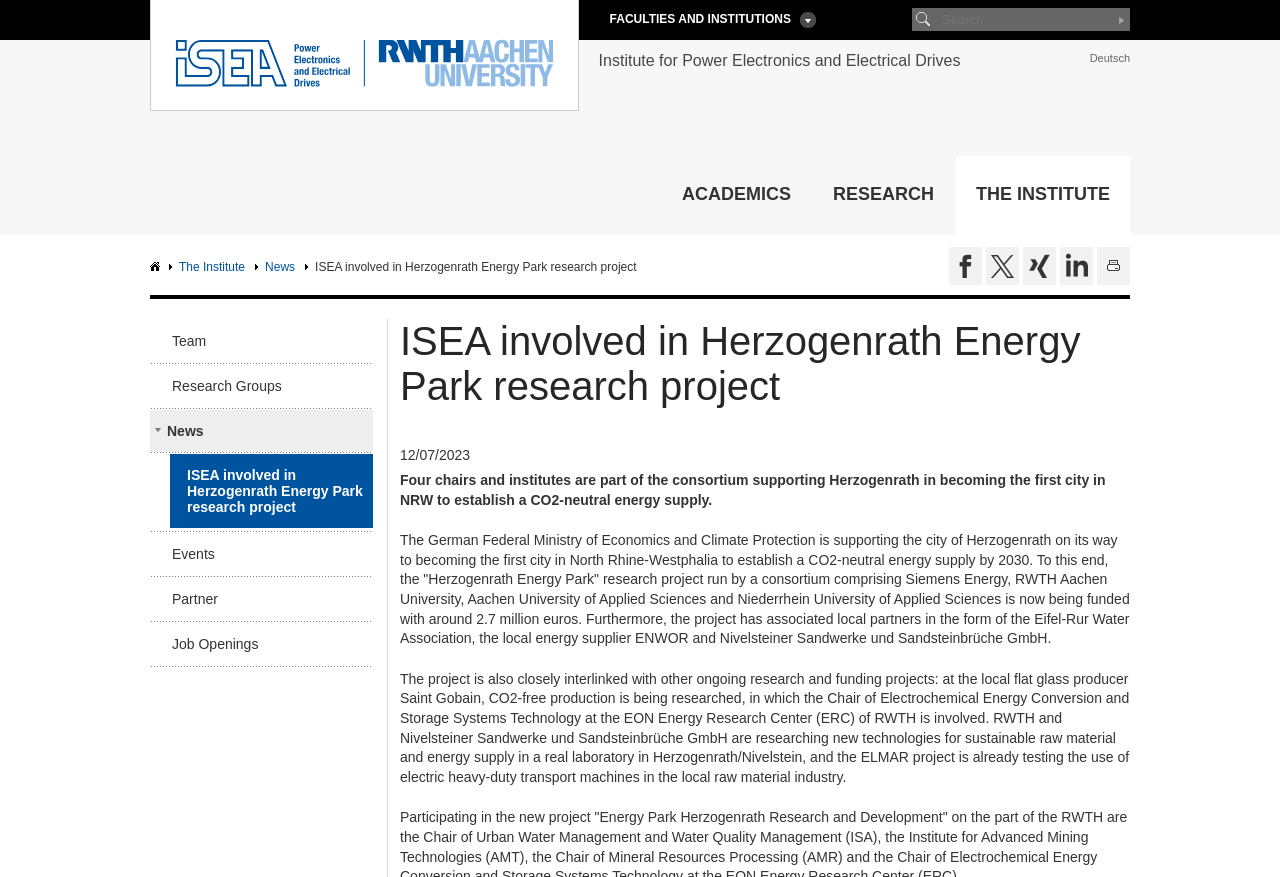Please identify the bounding box coordinates of the clickable element to fulfill the following instruction: "Click on the FACULTIES AND INSTITUTIONS button". The coordinates should be four float numbers between 0 and 1, i.e., [left, top, right, bottom].

[0.461, 0.0, 0.645, 0.043]